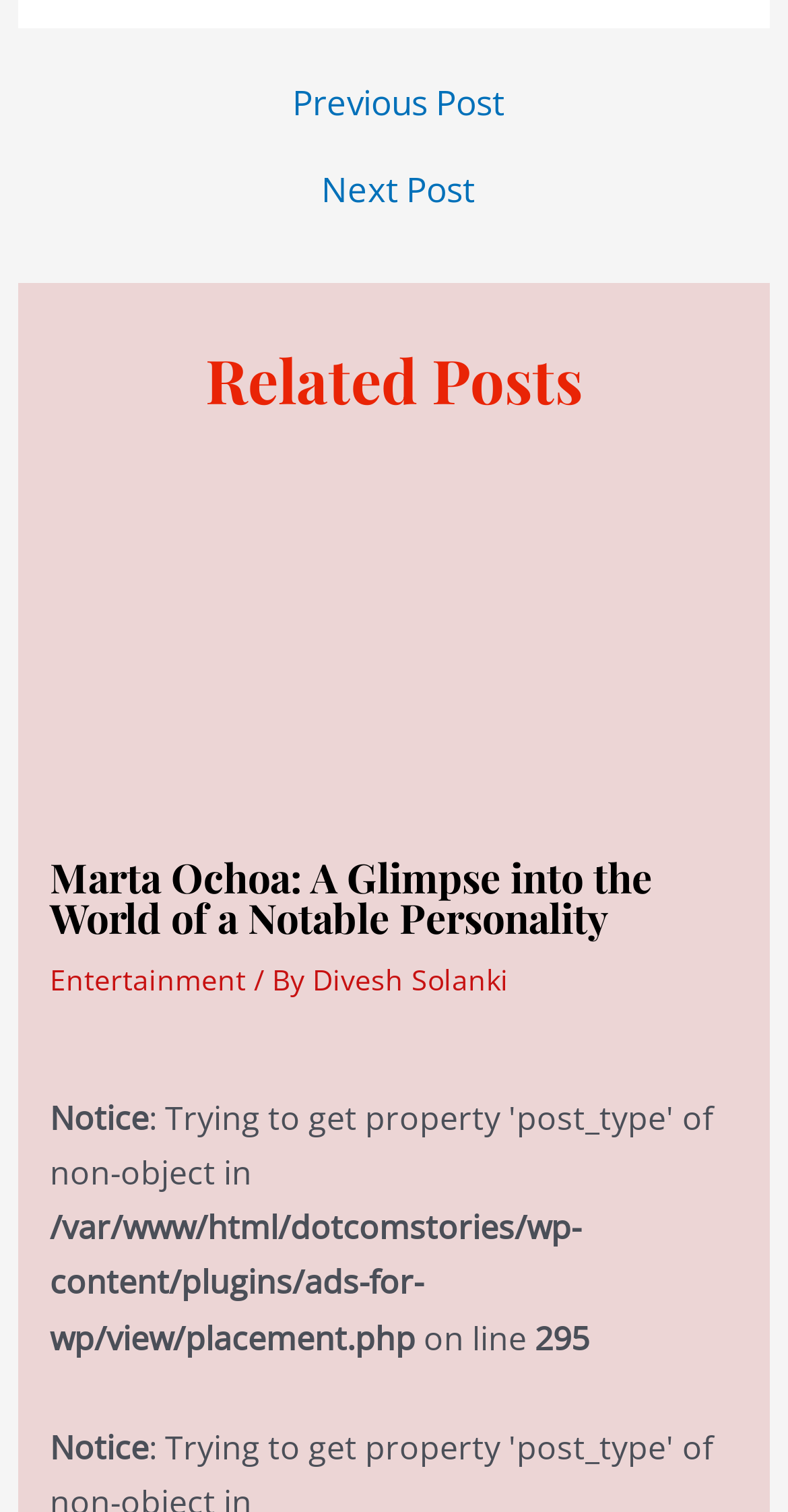What is the author of the article 'Marta Ochoa: A Glimpse into the World of a Notable Personality'?
Give a one-word or short phrase answer based on the image.

Divesh Solanki